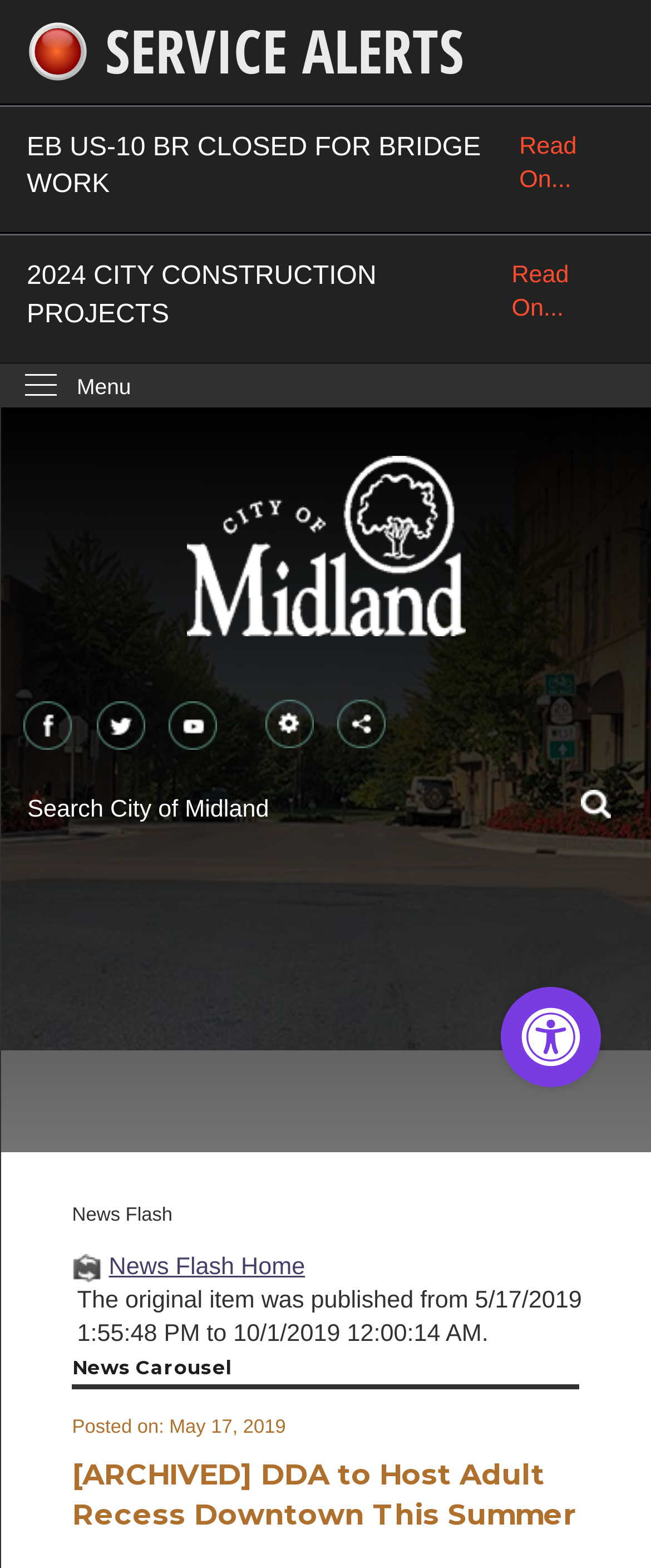Identify the bounding box coordinates for the UI element described as: "Skip to Main Content". The coordinates should be provided as four floats between 0 and 1: [left, top, right, bottom].

[0.0, 0.0, 0.042, 0.017]